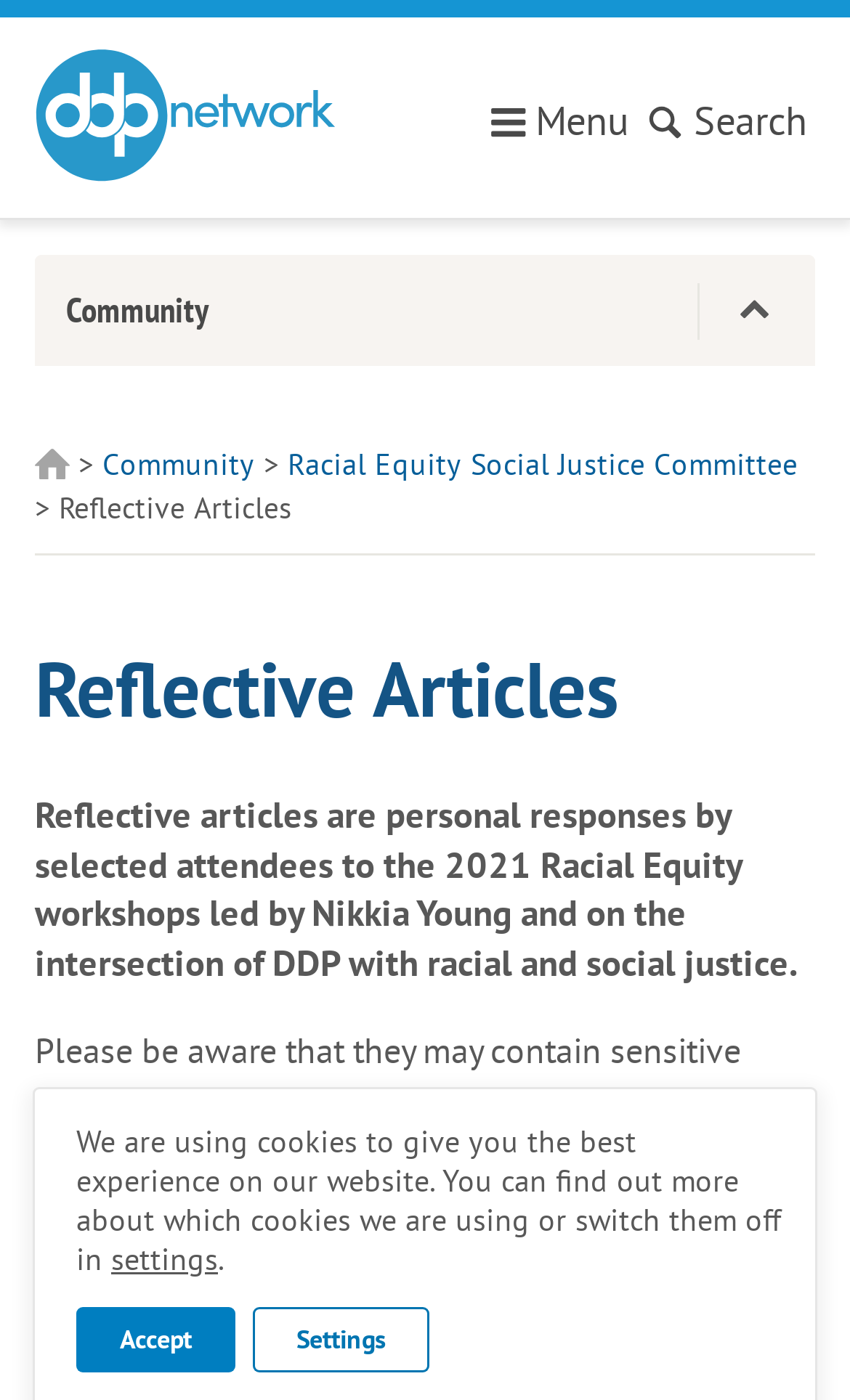What is the purpose of the button with a magnifying glass icon?
Could you answer the question in a detailed manner, providing as much information as possible?

I found a button element with a SvgRoot element containing a group with the description 'magnifying-glass'. This icon is commonly used for search functionality, so I infer that the purpose of this button is to search.